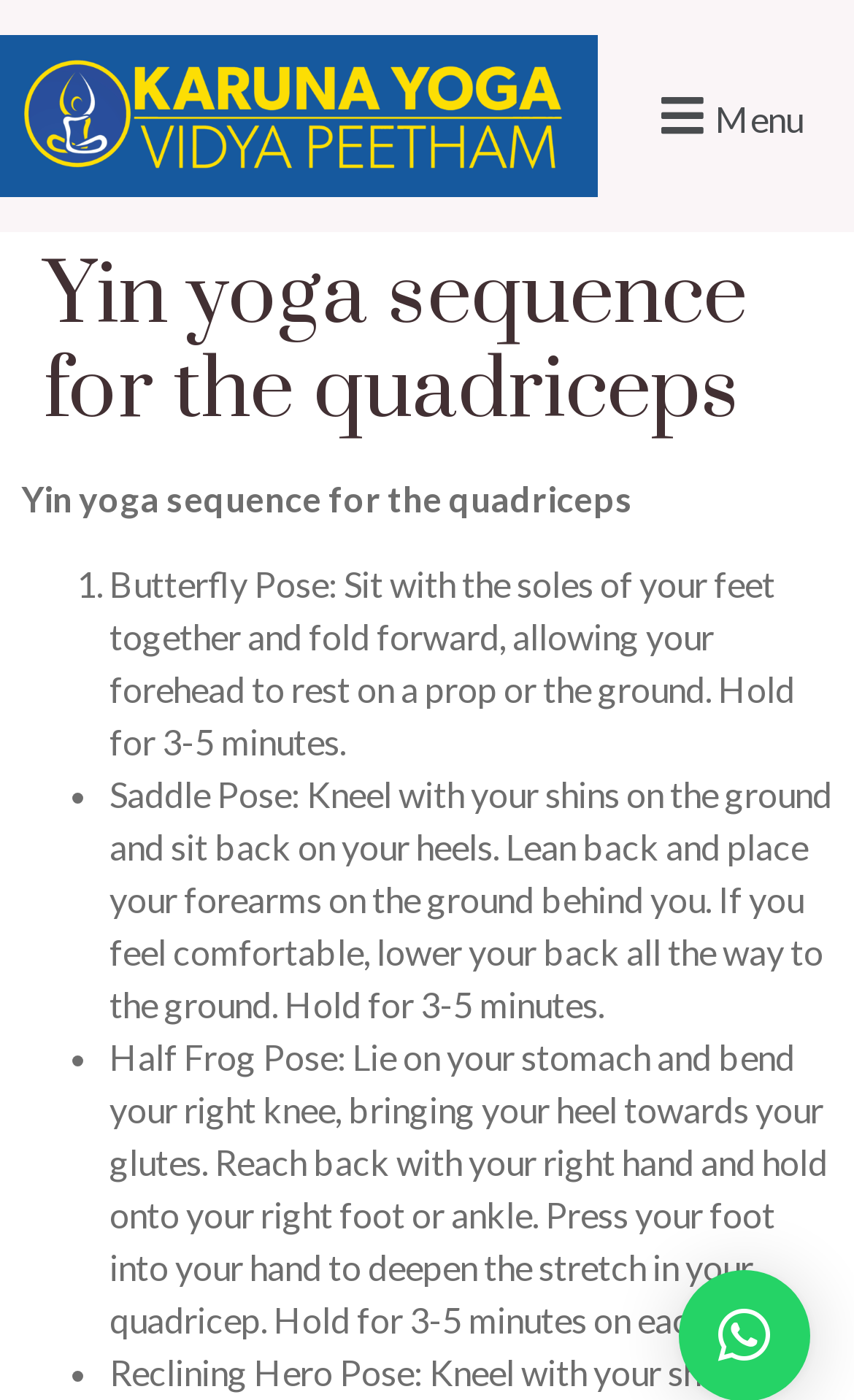Respond to the question below with a single word or phrase: What is the longest hold time for a yoga pose?

5 minutes